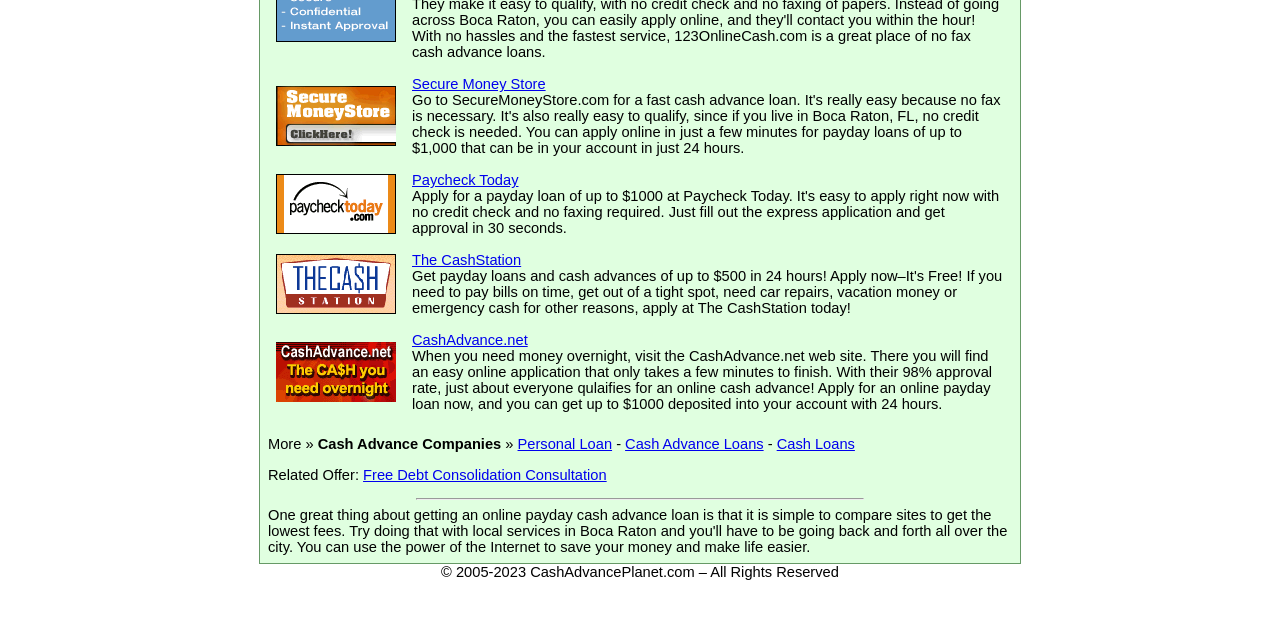Using the description "Cash Advance Loans", locate and provide the bounding box of the UI element.

[0.488, 0.682, 0.597, 0.707]